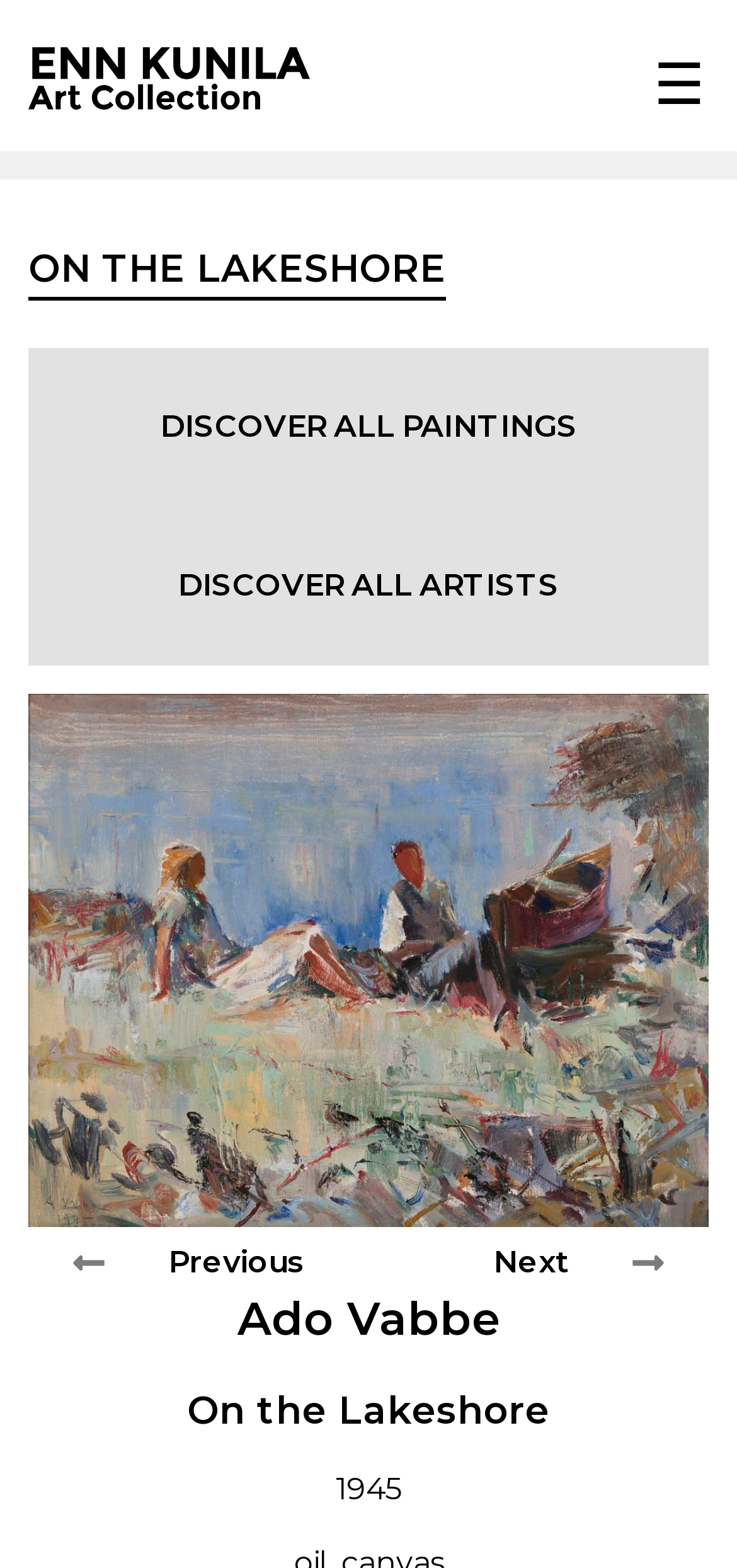Kindly determine the bounding box coordinates of the area that needs to be clicked to fulfill this instruction: "View previous art".

[0.038, 0.791, 0.413, 0.82]